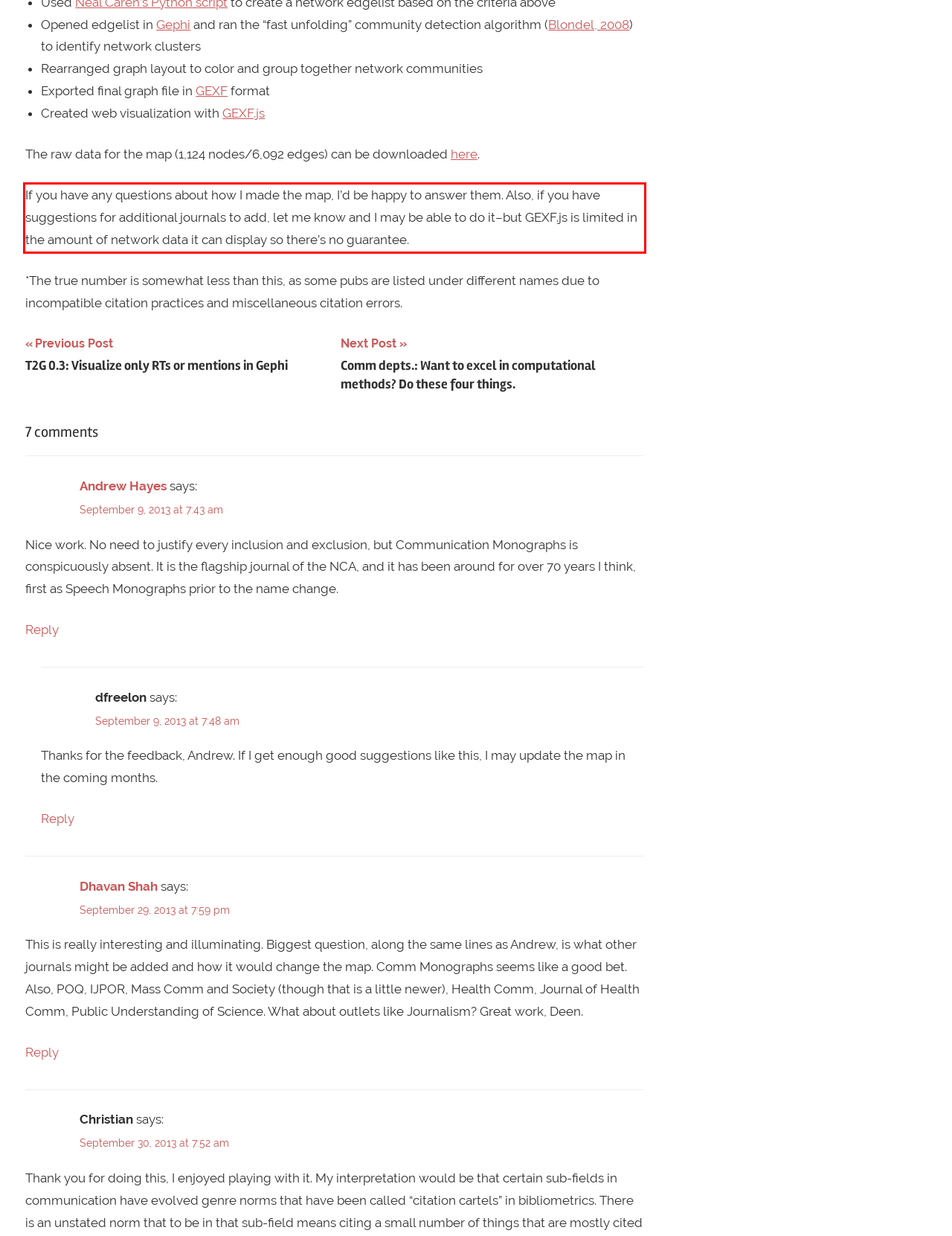Within the screenshot of a webpage, identify the red bounding box and perform OCR to capture the text content it contains.

If you have any questions about how I made the map, I’d be happy to answer them. Also, if you have suggestions for additional journals to add, let me know and I may be able to do it–but GEXF.js is limited in the amount of network data it can display so there’s no guarantee.